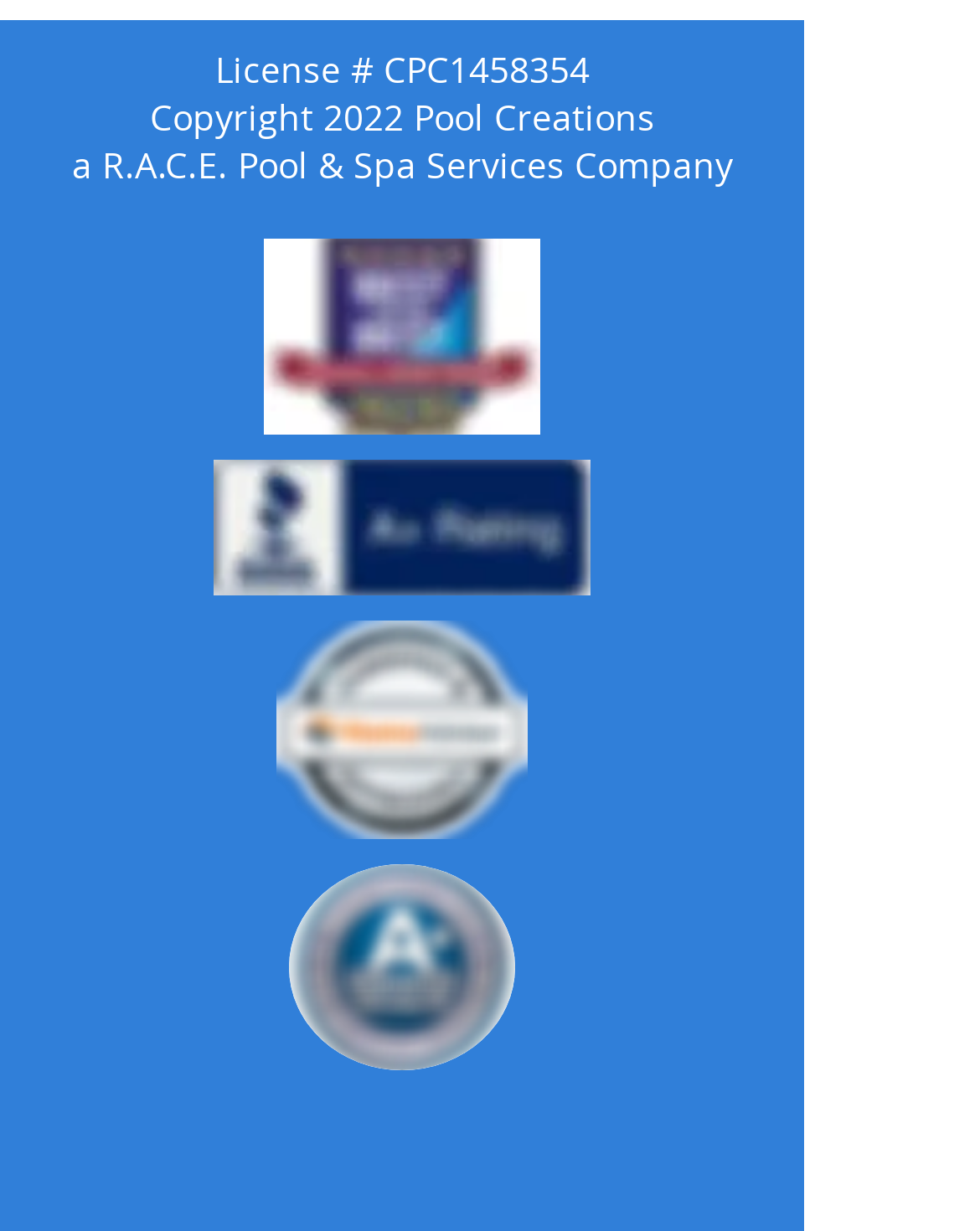Please find the bounding box for the UI element described by: "aria-label="YouTube - White Circle"".

[0.556, 0.898, 0.646, 0.97]